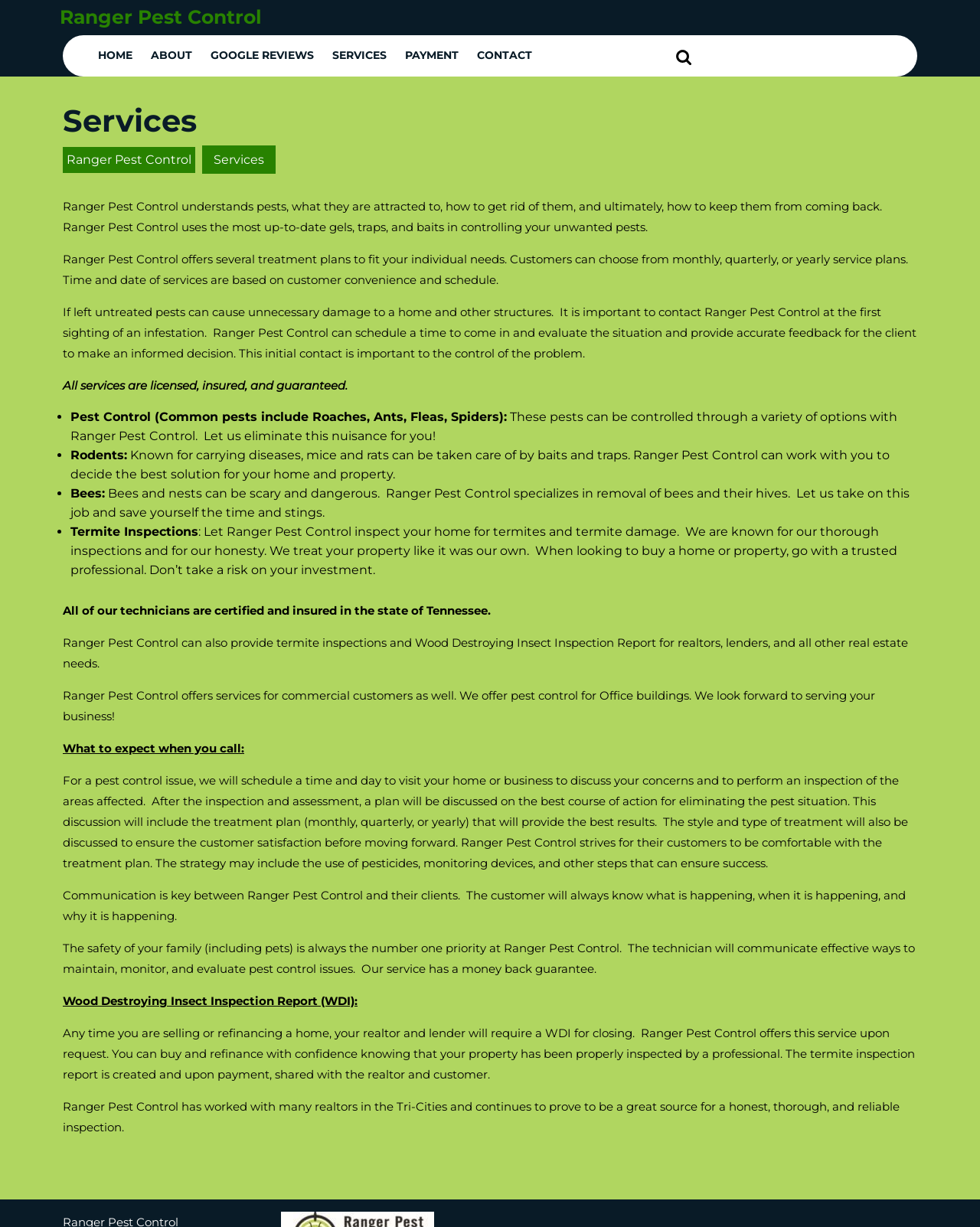Using a single word or phrase, answer the following question: 
What services does the company offer?

Pest control, termite inspections, etc.